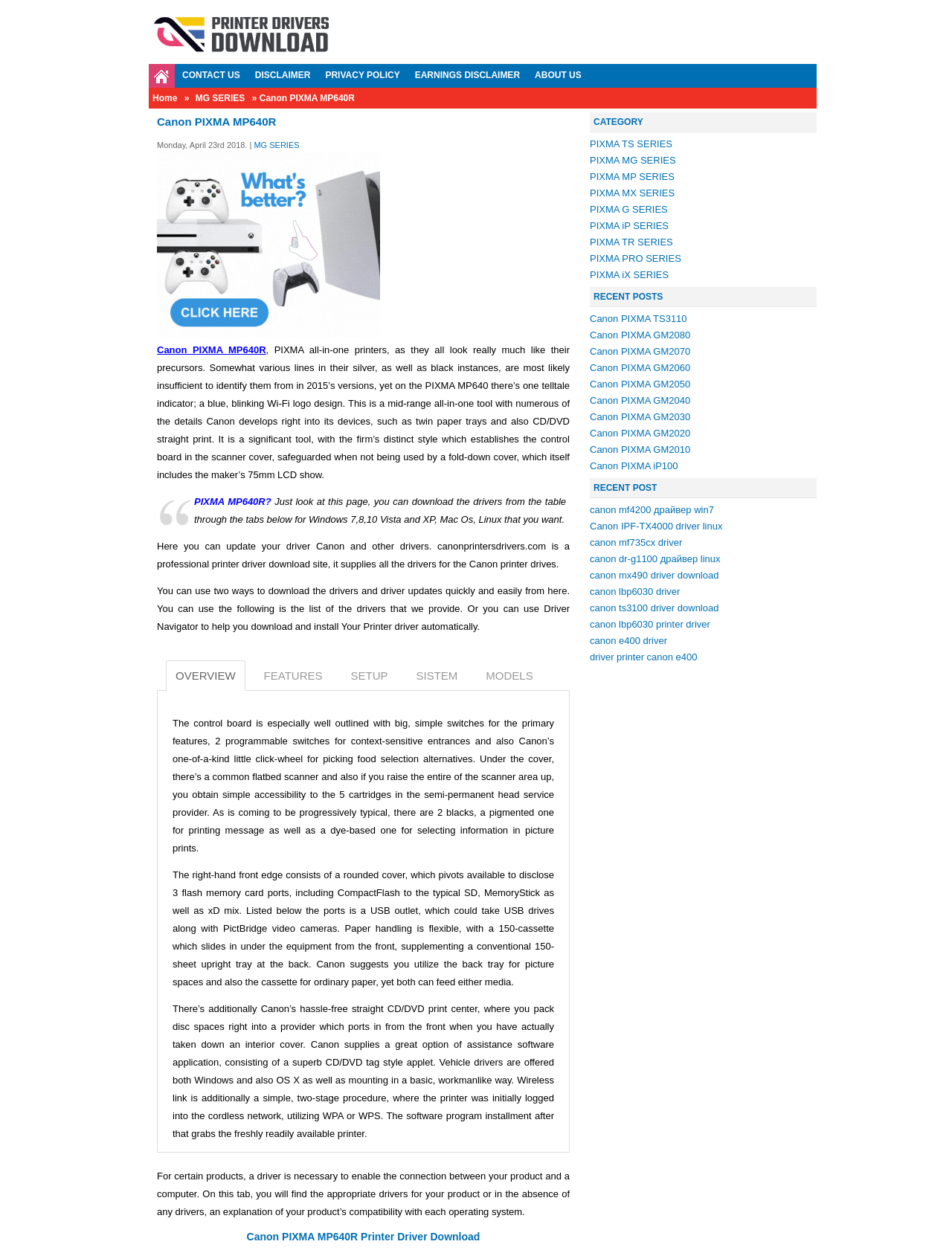Please specify the bounding box coordinates of the clickable section necessary to execute the following command: "Select the FEATURES tab".

[0.267, 0.527, 0.349, 0.551]